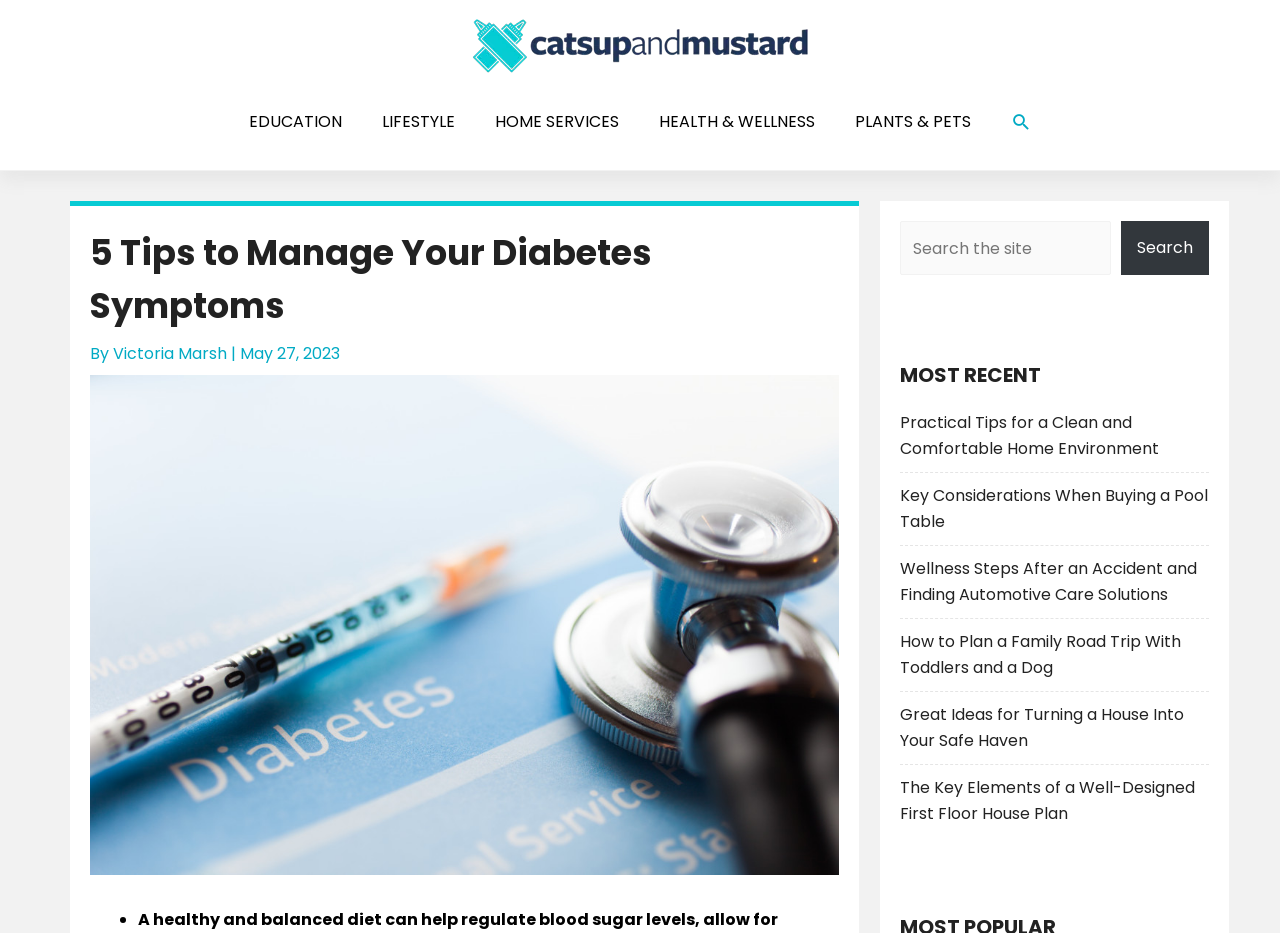How many navigation links are available?
Please give a detailed and thorough answer to the question, covering all relevant points.

The navigation section has five links: 'EDUCATION', 'LIFESTYLE', 'HOME SERVICES', 'HEALTH & WELLNESS', and 'PLANTS & PETS'.